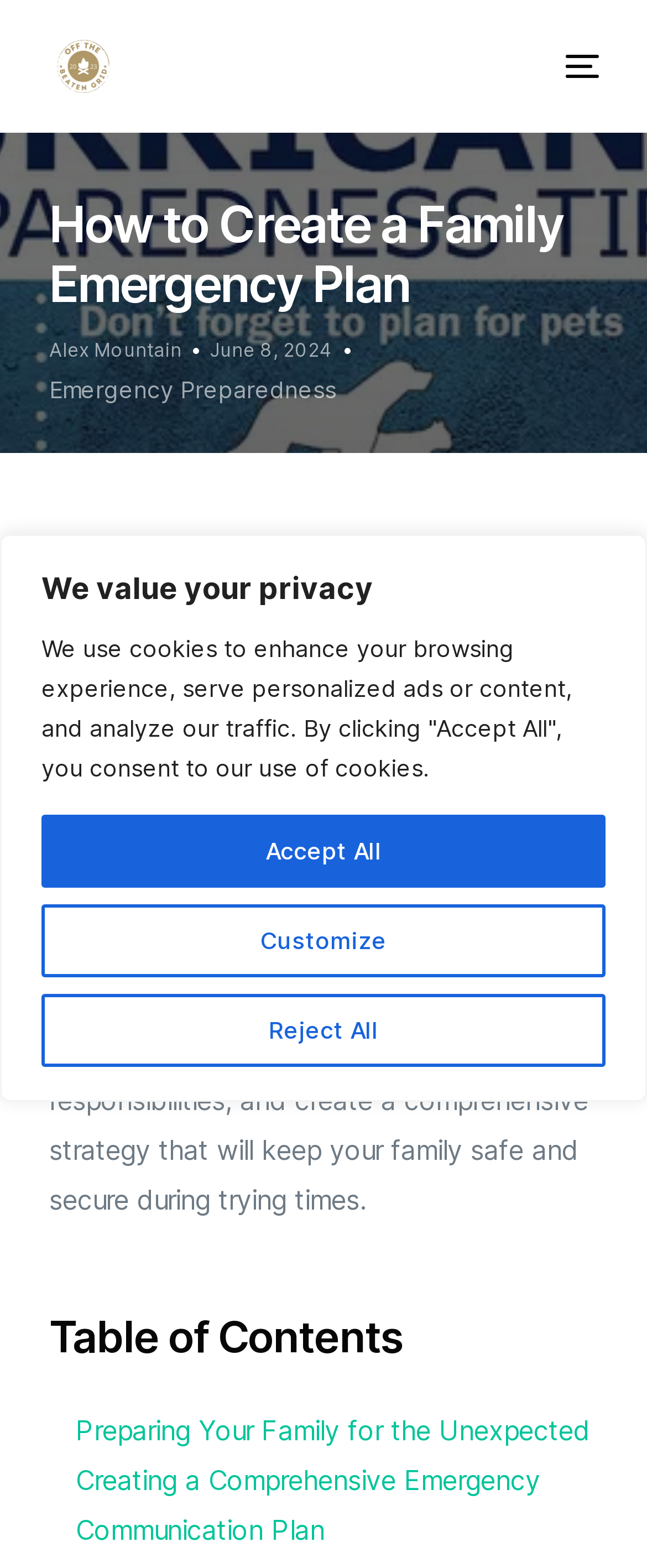Please mark the clickable region by giving the bounding box coordinates needed to complete this instruction: "Learn more about Emergency Preparedness".

[0.076, 0.239, 0.519, 0.257]